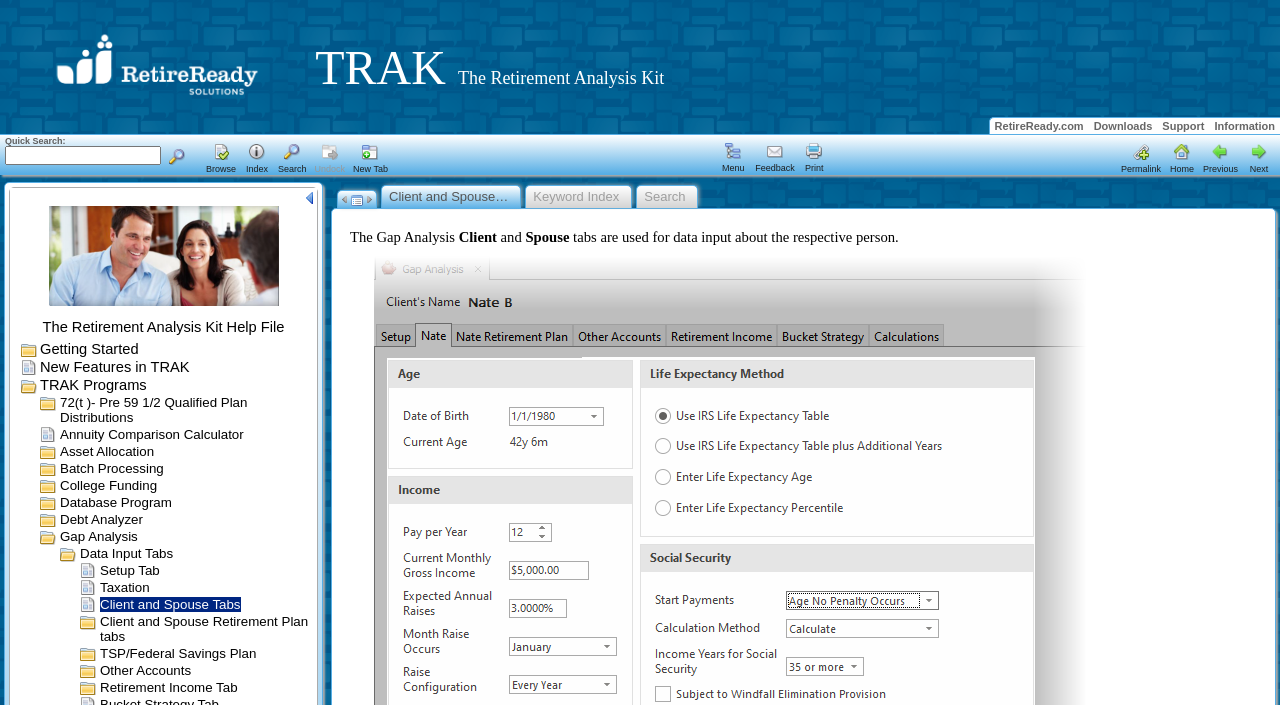What is the name of the software?
Refer to the image and answer the question using a single word or phrase.

TRAK